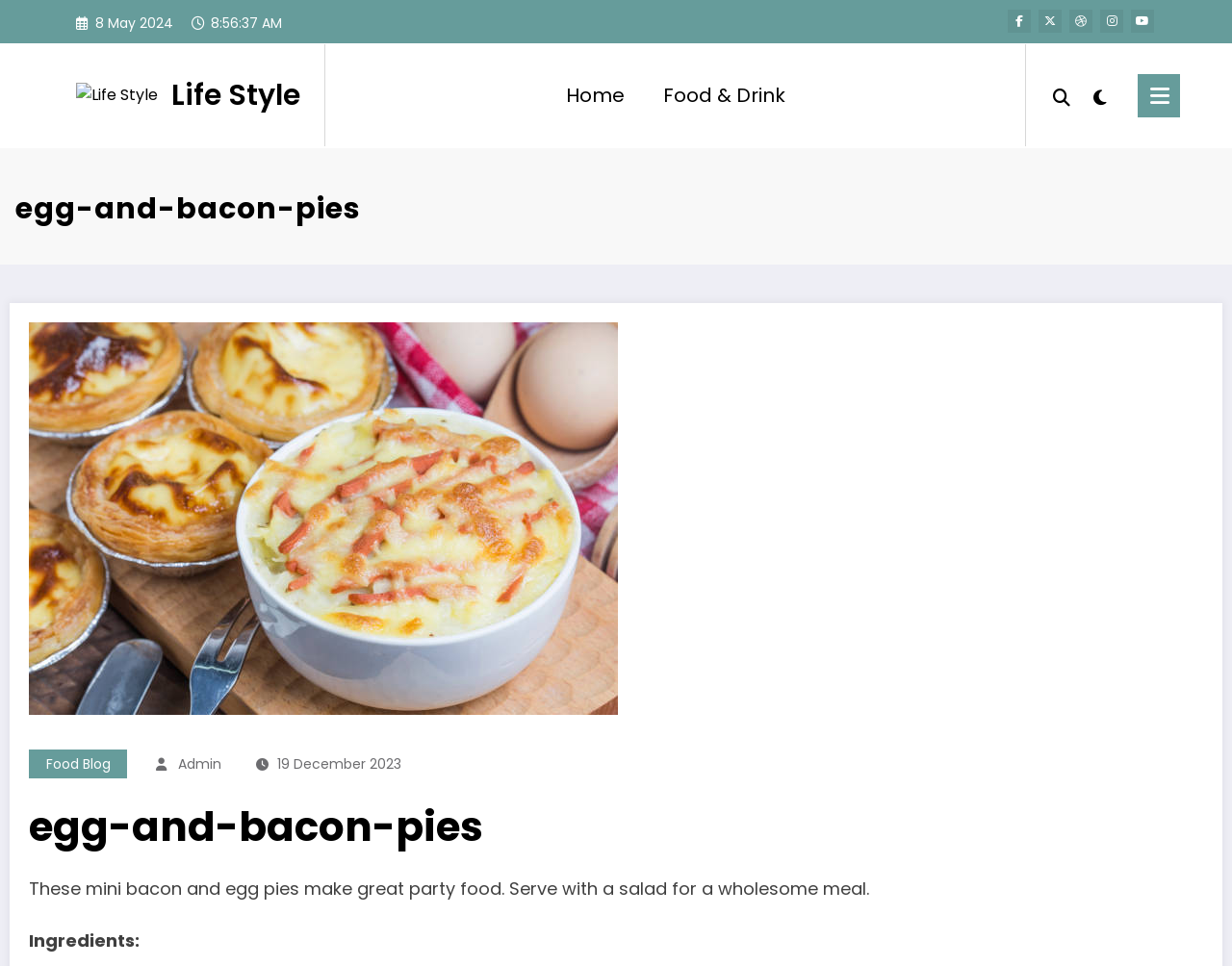Respond with a single word or phrase:
What is the purpose of the mini bacon and egg pies?

party food